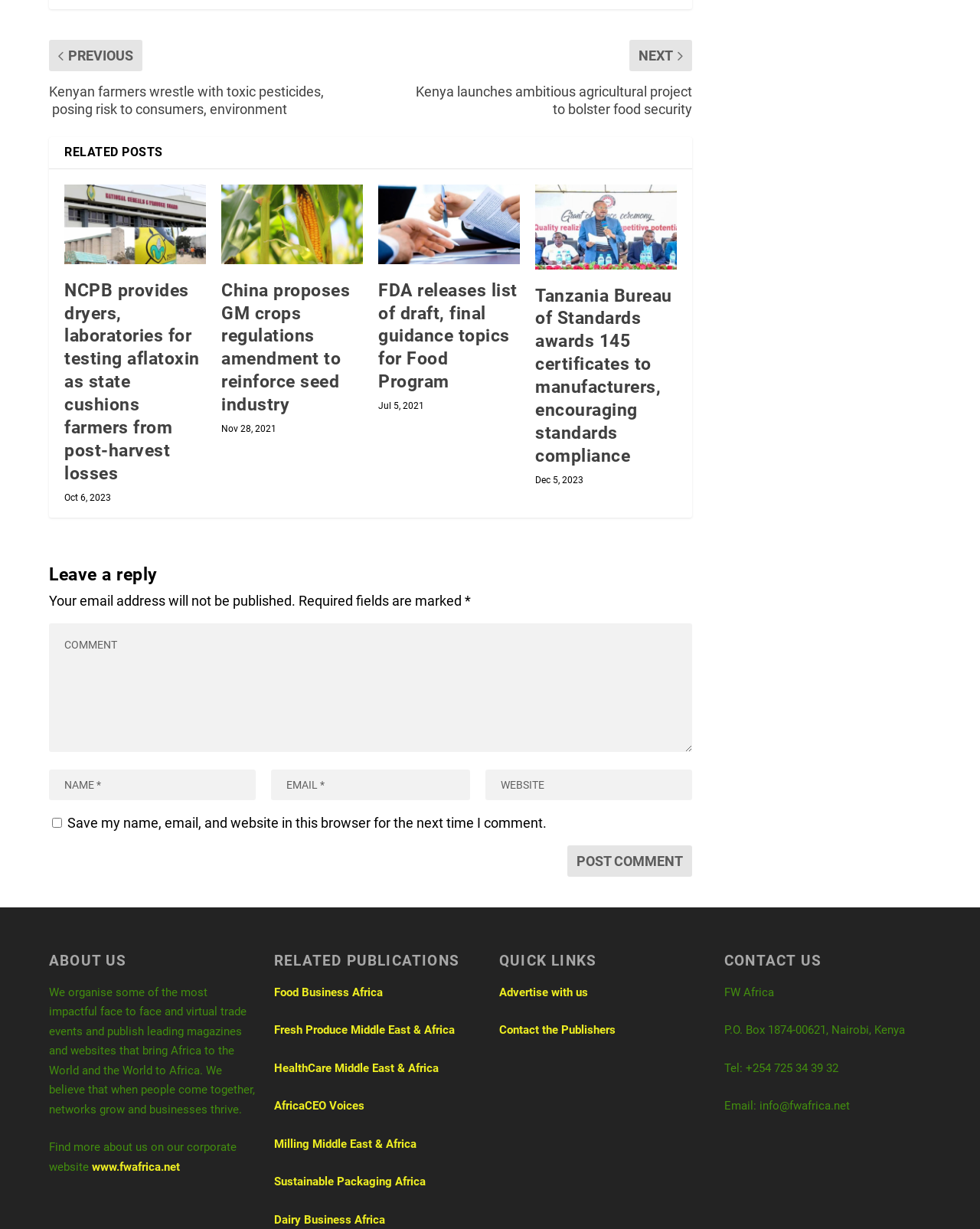What is the purpose of the website?
Give a comprehensive and detailed explanation for the question.

I read the 'ABOUT US' section and found that the website is about organizing trade events and publishing magazines and websites that bring Africa to the world and the world to Africa.